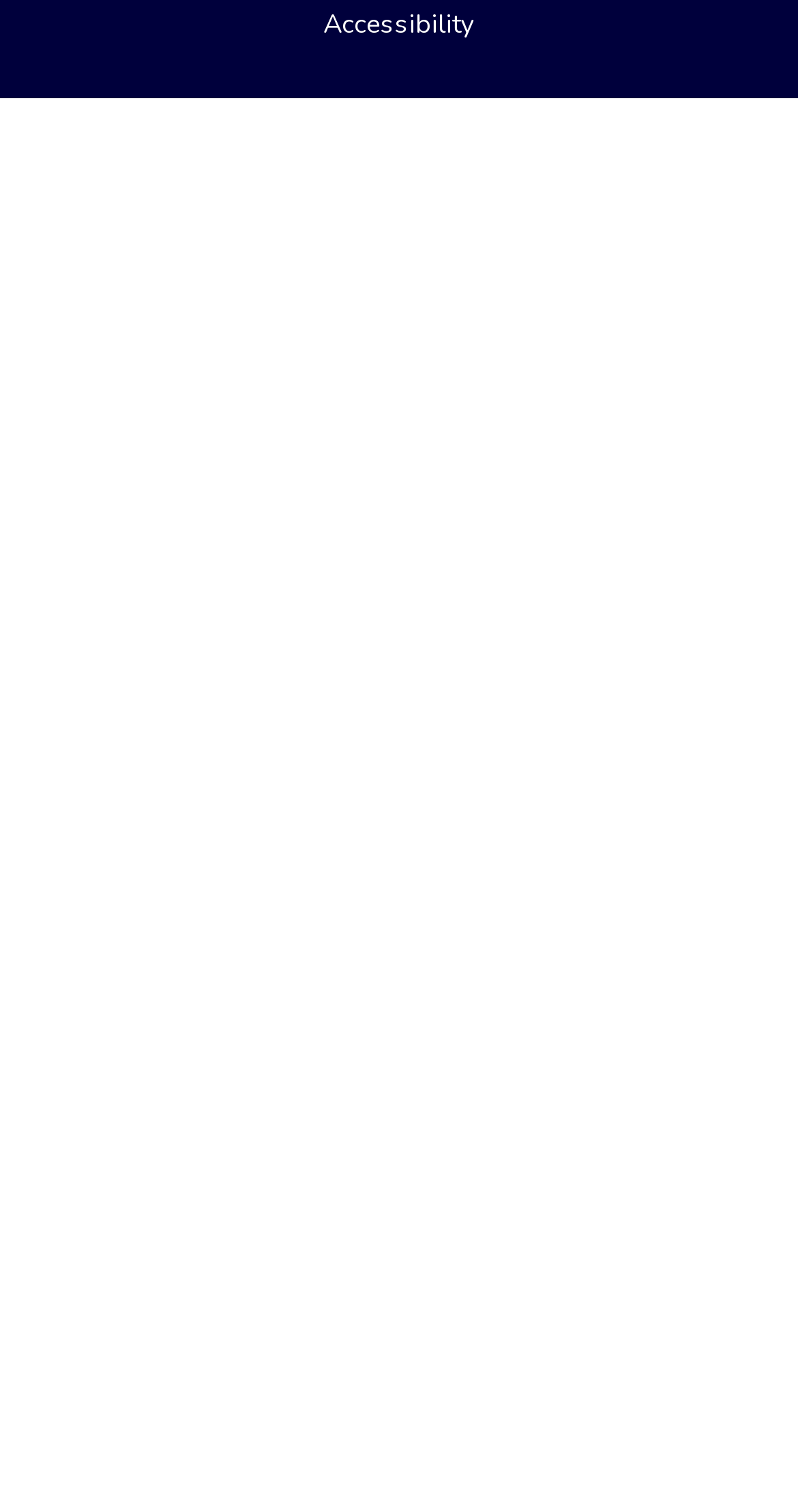Find the bounding box coordinates for the area that must be clicked to perform this action: "Go to Study".

[0.667, 0.065, 1.0, 0.123]